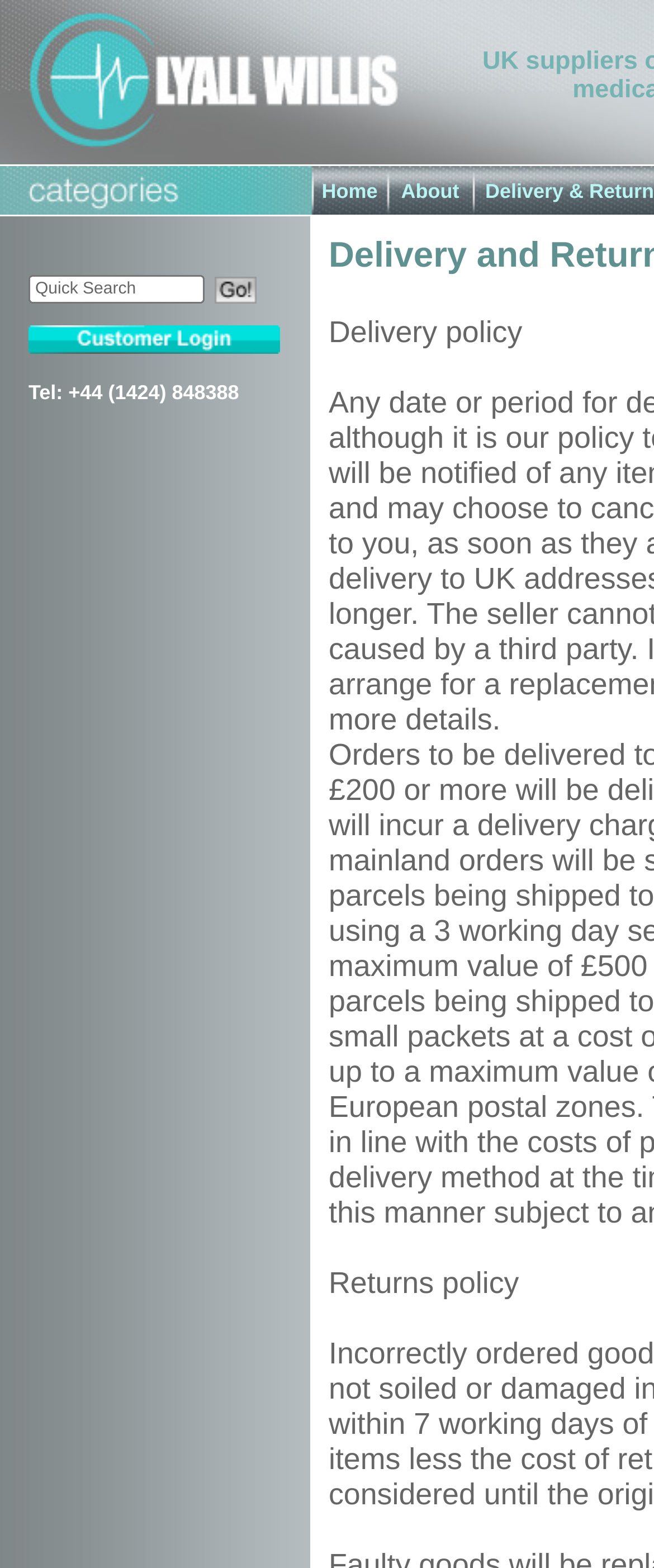What is the category of surgical instruments?
Use the screenshot to answer the question with a single word or phrase.

Diagnostic devices